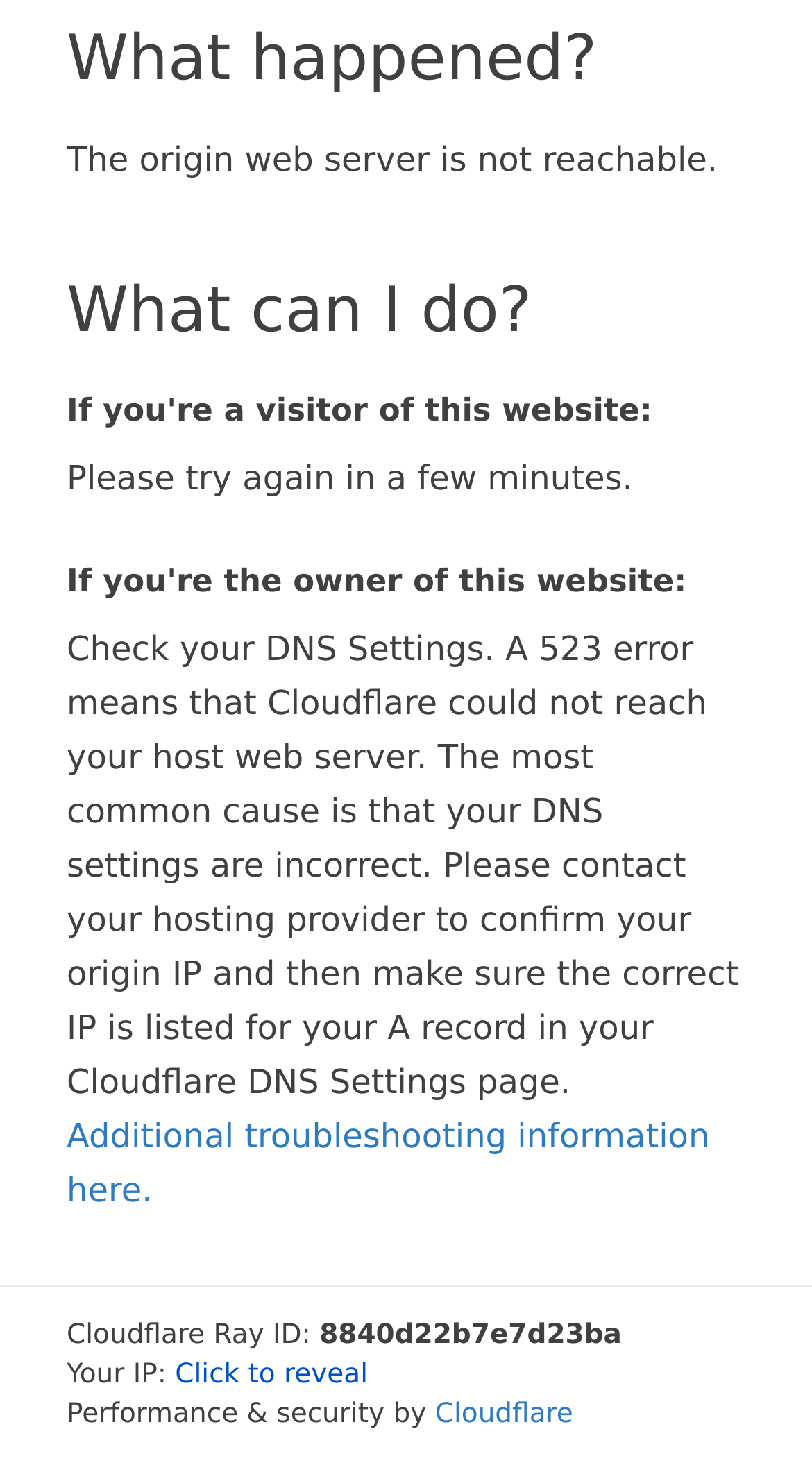Given the webpage screenshot, identify the bounding box of the UI element that matches this description: "Click to reveal".

[0.216, 0.924, 0.453, 0.945]